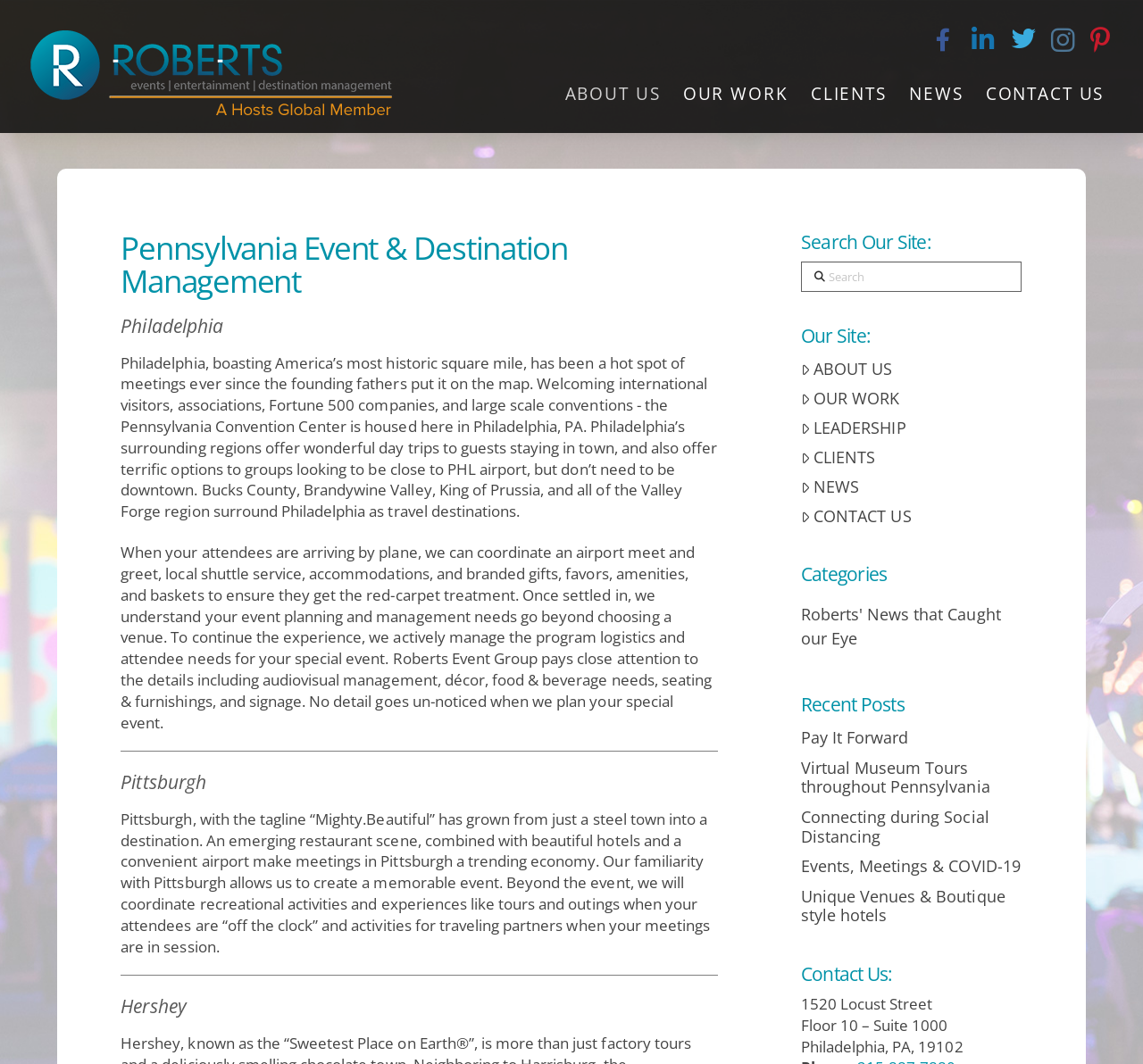Locate the bounding box coordinates of the clickable element to fulfill the following instruction: "Search apple.com". Provide the coordinates as four float numbers between 0 and 1 in the format [left, top, right, bottom].

None